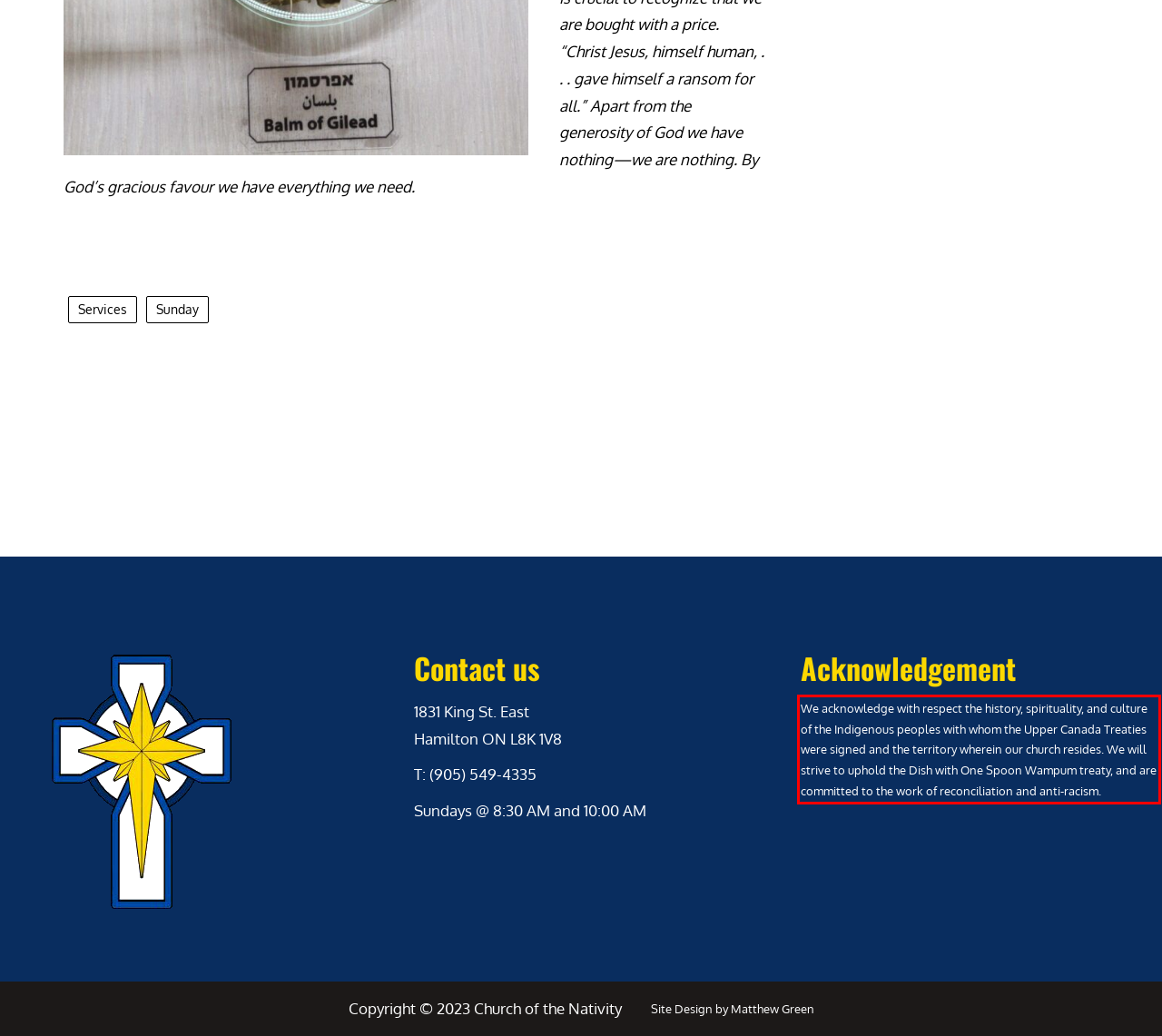Your task is to recognize and extract the text content from the UI element enclosed in the red bounding box on the webpage screenshot.

We acknowledge with respect the history, spirituality, and culture of the Indigenous peoples with whom the Upper Canada Treaties were signed and the territory wherein our church resides. We will strive to uphold the Dish with One Spoon Wampum treaty, and are committed to the work of reconciliation and anti-racism.